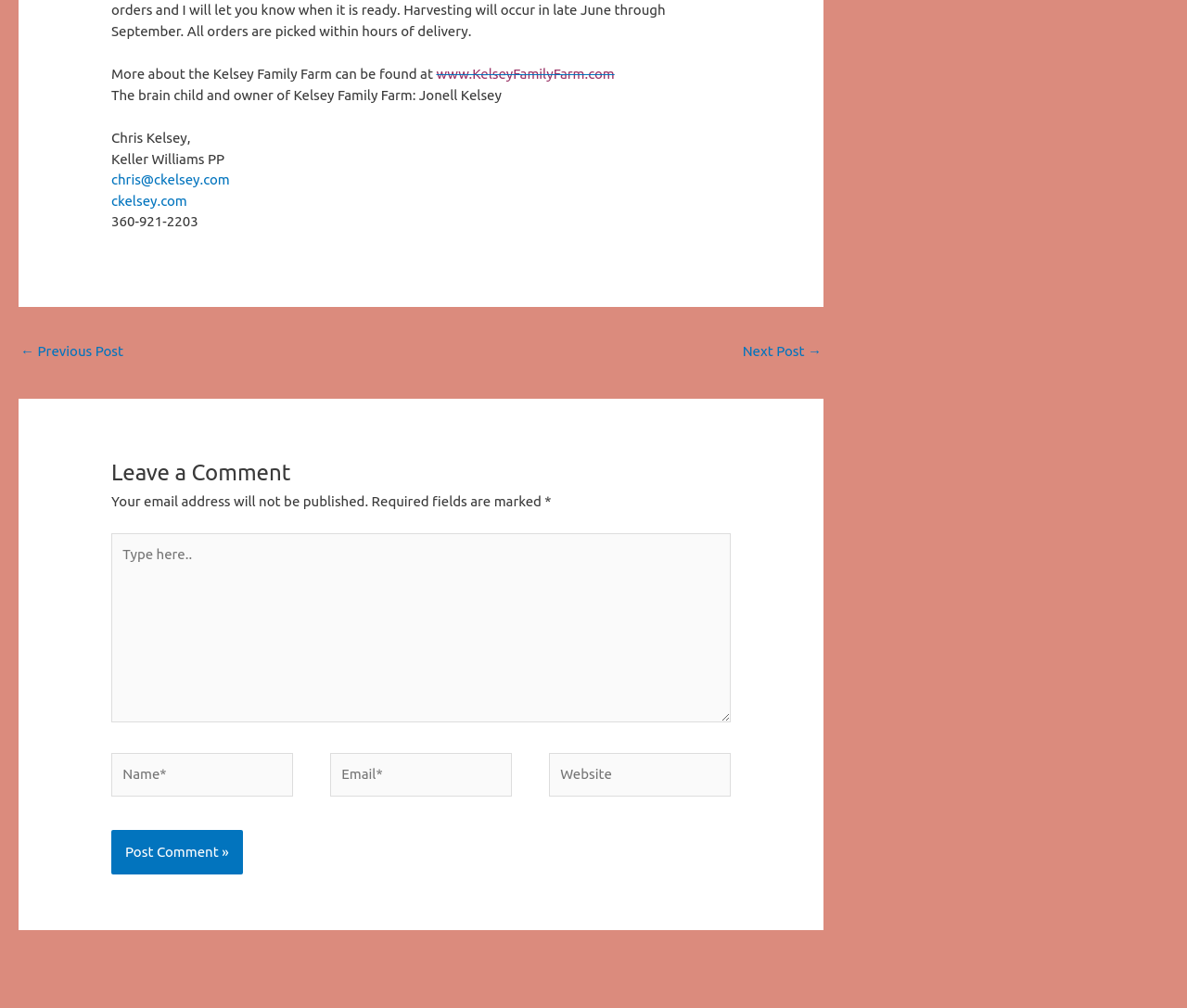Identify the bounding box coordinates for the element you need to click to achieve the following task: "go to the previous post". The coordinates must be four float values ranging from 0 to 1, formatted as [left, top, right, bottom].

[0.017, 0.334, 0.104, 0.366]